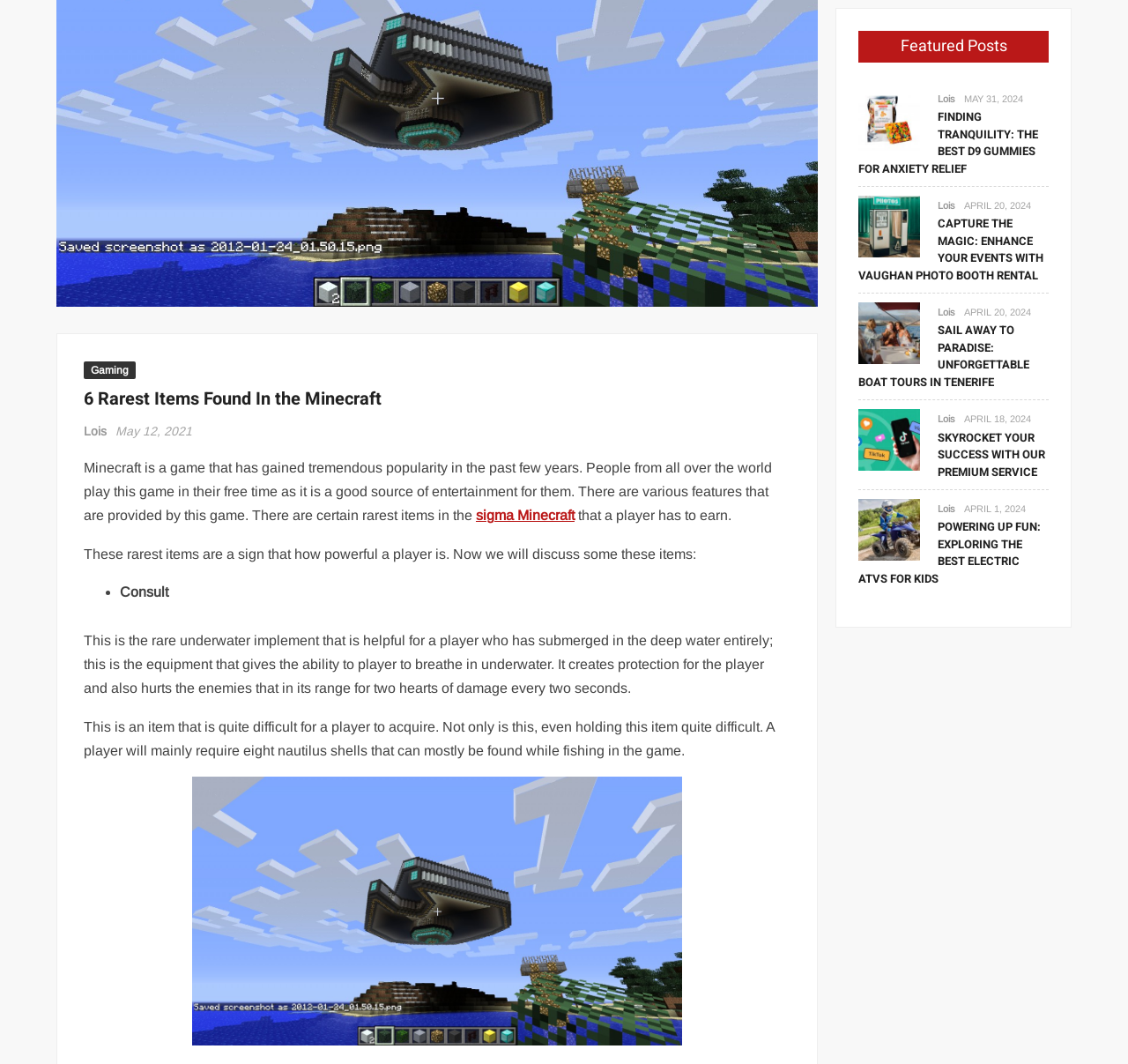Extract the bounding box coordinates for the UI element described as: "Gaming".

[0.074, 0.34, 0.12, 0.356]